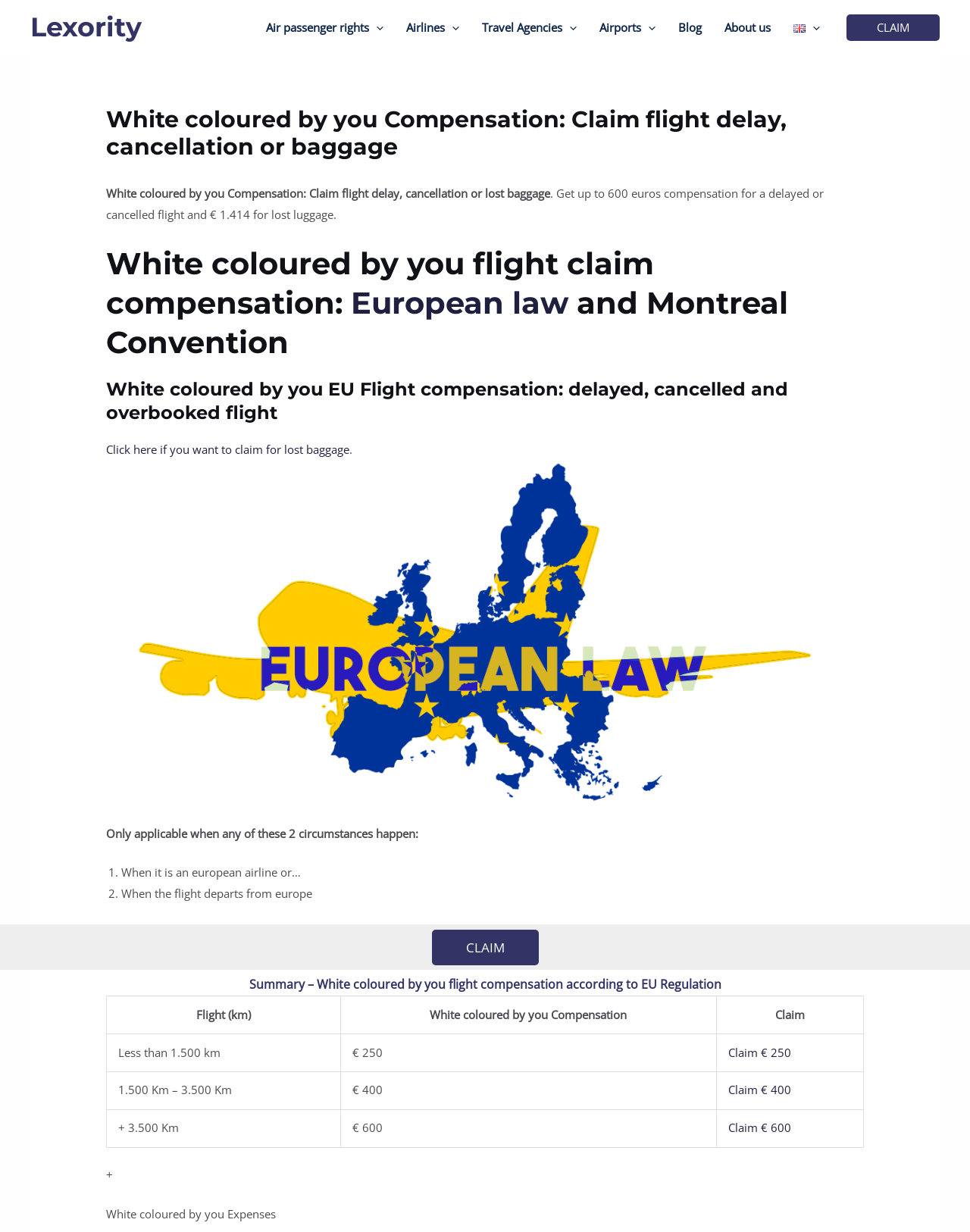Can you locate the main headline on this webpage and provide its text content?

White coloured by you Compensation: Claim flight delay, cancellation or baggage